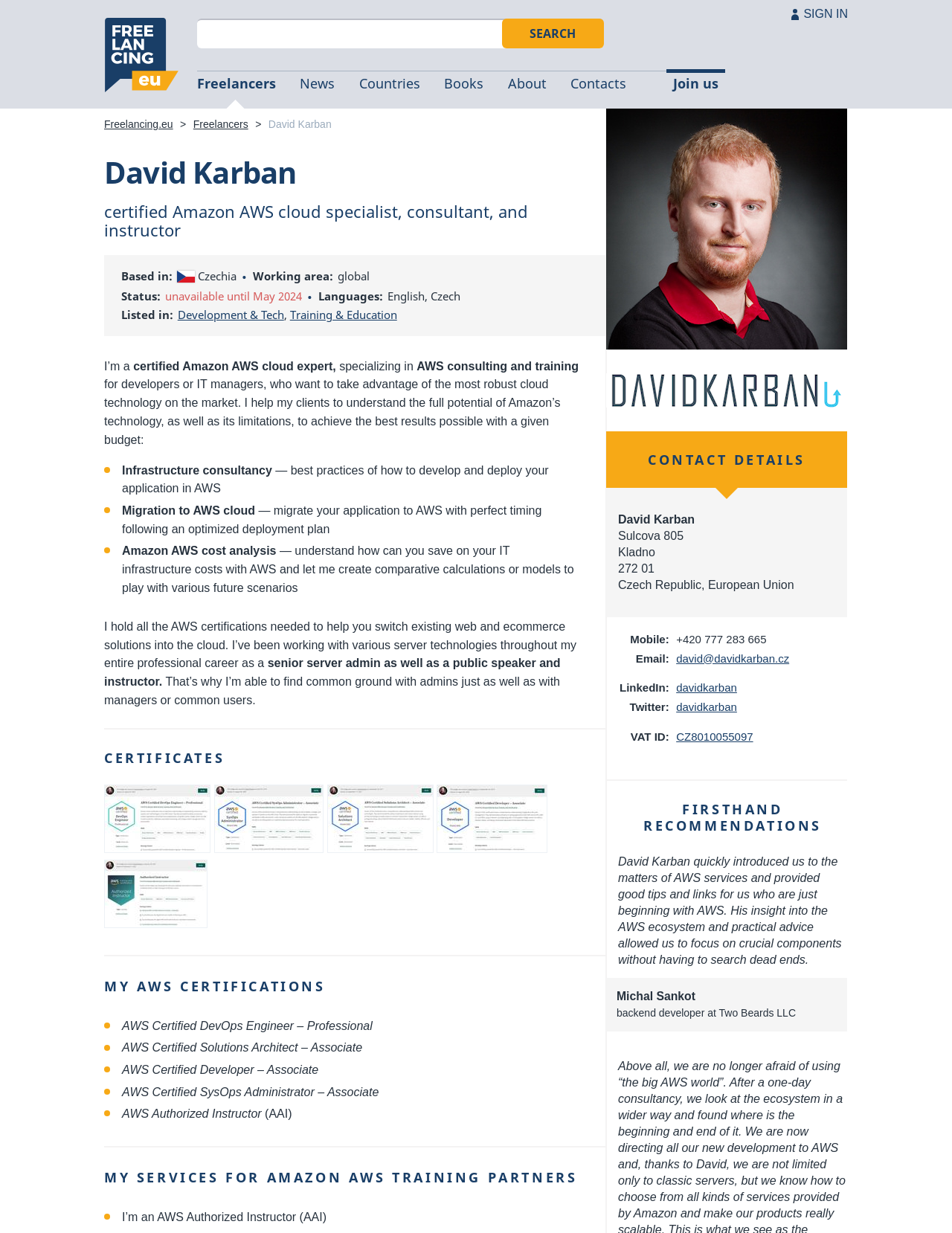Provide an in-depth caption for the contents of the webpage.

This webpage is about David Karban, a certified Amazon AWS cloud specialist, consultant, and instructor. At the top, there is a navigation menu with links to "Freelancing.eu", "Freelancers", "News", "Countries", "Books", "About", "Contacts", and "Join us". On the right side of the navigation menu, there is a "SIGN IN" link.

Below the navigation menu, there is a heading with David Karban's name, followed by a subheading that describes his profession. He is based in Czechia, EU, and his working area is global. His status is currently unavailable until May 2024.

On the left side of the page, there is a section that lists David's languages, which are English and Czech. He is also listed in "Development & Tech" and "Training & Education" categories.

The main content of the page describes David's expertise in AWS consulting and training. He helps developers or IT managers understand the full potential of Amazon's technology and its limitations to achieve the best results possible with a given budget. He offers services such as infrastructure consultancy, migration to AWS cloud, and Amazon AWS cost analysis.

Below this section, there are four certificates listed, including AWS Certified DevOps Engineer – Professional, AWS Certified SysOps Administrator – Associate, AWS Certified Solutions Architect - Associate, and AWS Certified Developer - Associate. Each certificate has a corresponding image.

Further down, there is a section titled "MY AWS CERTIFICATIONS" that lists the same certificates as above. Below this section, there is another section titled "MY SERVICES FOR AMAZON AWS TRAINING PARTNERS" that describes David's services as an AWS Authorized Instructor.

On the right side of the page, there is a section with David's contact details, including his address, mobile number, and email address. There is also an image of David Karban.